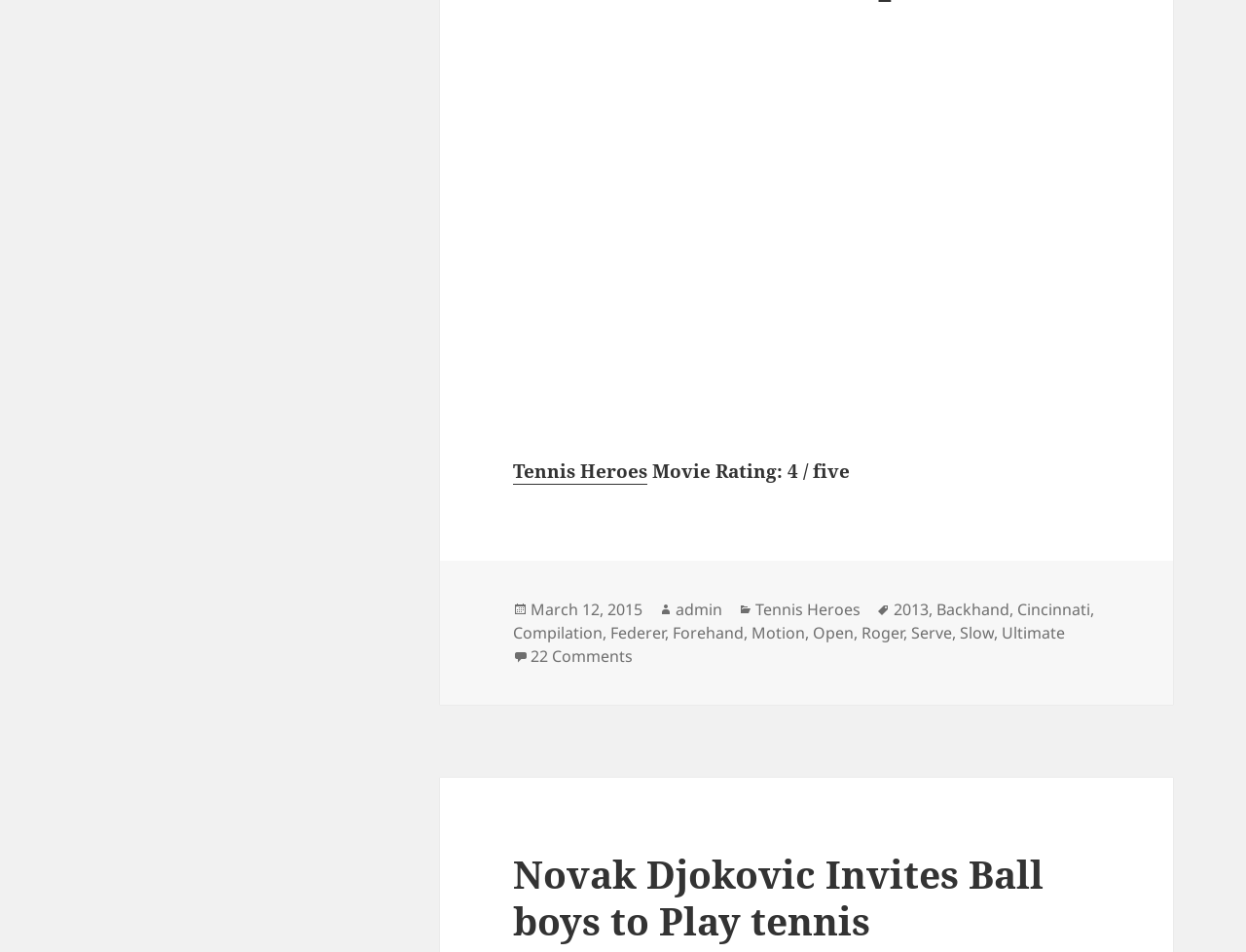Please locate the bounding box coordinates of the element that needs to be clicked to achieve the following instruction: "View the categories of the post". The coordinates should be four float numbers between 0 and 1, i.e., [left, top, right, bottom].

[0.605, 0.628, 0.67, 0.65]